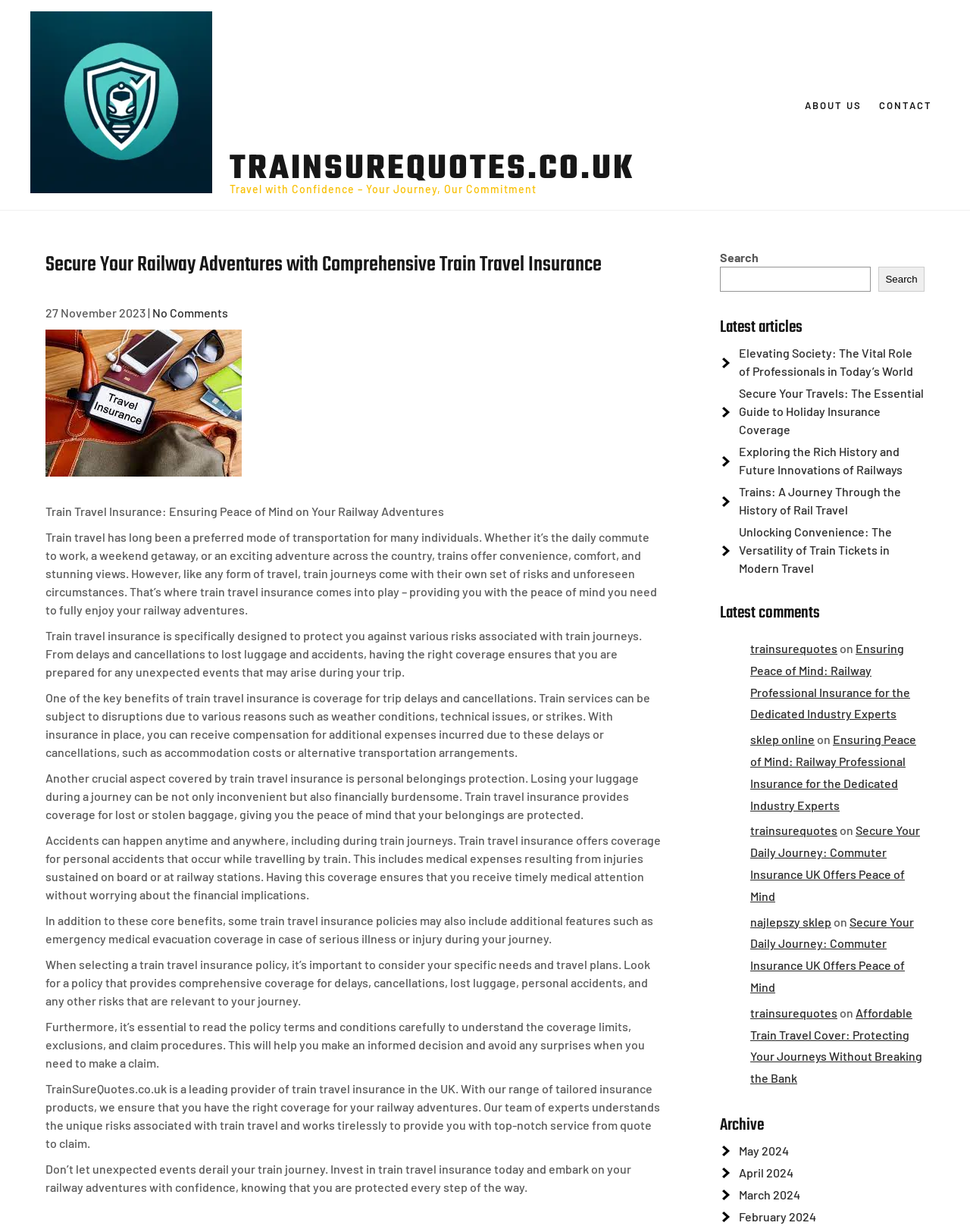Give a detailed account of the webpage.

This webpage is about train travel insurance, with a focus on ensuring peace of mind for railway adventures. At the top, there is a site logo and a heading that reads "TRAINSUREQUOTES.CO.UK". Below this, there is a static text that says "Travel with Confidence – Your Journey, Our Commitment".

The main content of the page is divided into several sections. The first section has a heading that reads "Secure Your Railway Adventures with Comprehensive Train Travel Insurance". Below this, there is an image related to train travel insurance, followed by a series of static texts that discuss the importance of train travel insurance, its benefits, and what it covers.

The text explains that train travel insurance provides coverage for trip delays and cancellations, personal belongings protection, and accidents that occur during train journeys. It also mentions that some policies may include additional features such as emergency medical evacuation coverage.

The next section is about selecting the right train travel insurance policy, emphasizing the importance of considering specific needs and travel plans. It advises readers to read the policy terms and conditions carefully to understand the coverage limits, exclusions, and claim procedures.

The webpage also features a section about TrainSureQuotes.co.uk, a leading provider of train travel insurance in the UK. This section highlights the company's range of tailored insurance products and its commitment to providing top-notch service from quote to claim.

On the right side of the page, there are three complementary sections. The first section has a search bar with a button that says "Search". The second section has a heading that reads "Latest articles" and lists five article links with titles related to train travel and insurance. The third section has a heading that reads "Latest comments" and lists four article links with titles related to train travel and insurance.

At the bottom of the page, there is a footer section with links to various articles and a heading that reads "Archive", which lists links to archives for different months.